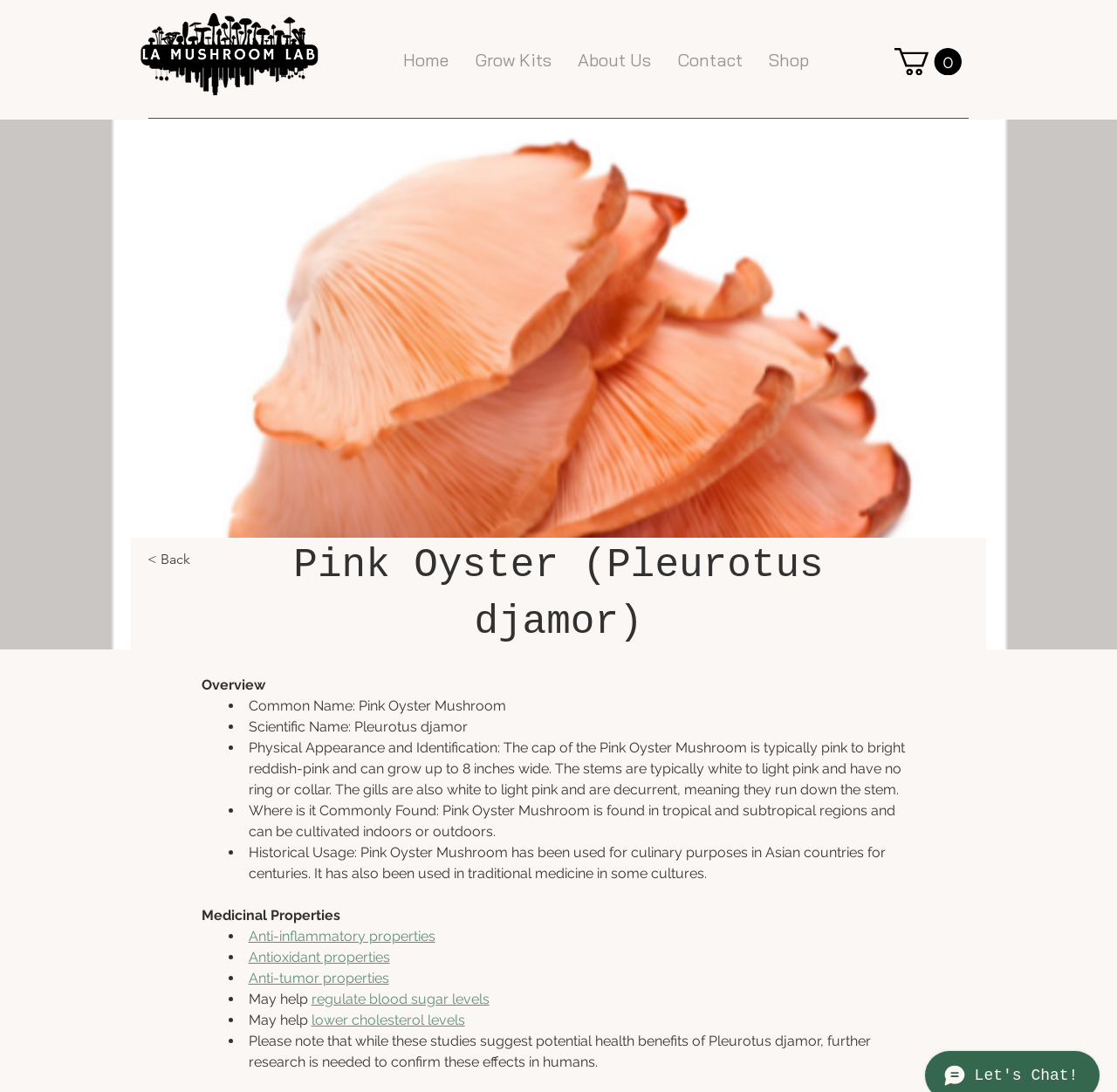Provide the bounding box coordinates of the HTML element this sentence describes: "Shop".

[0.676, 0.044, 0.736, 0.066]